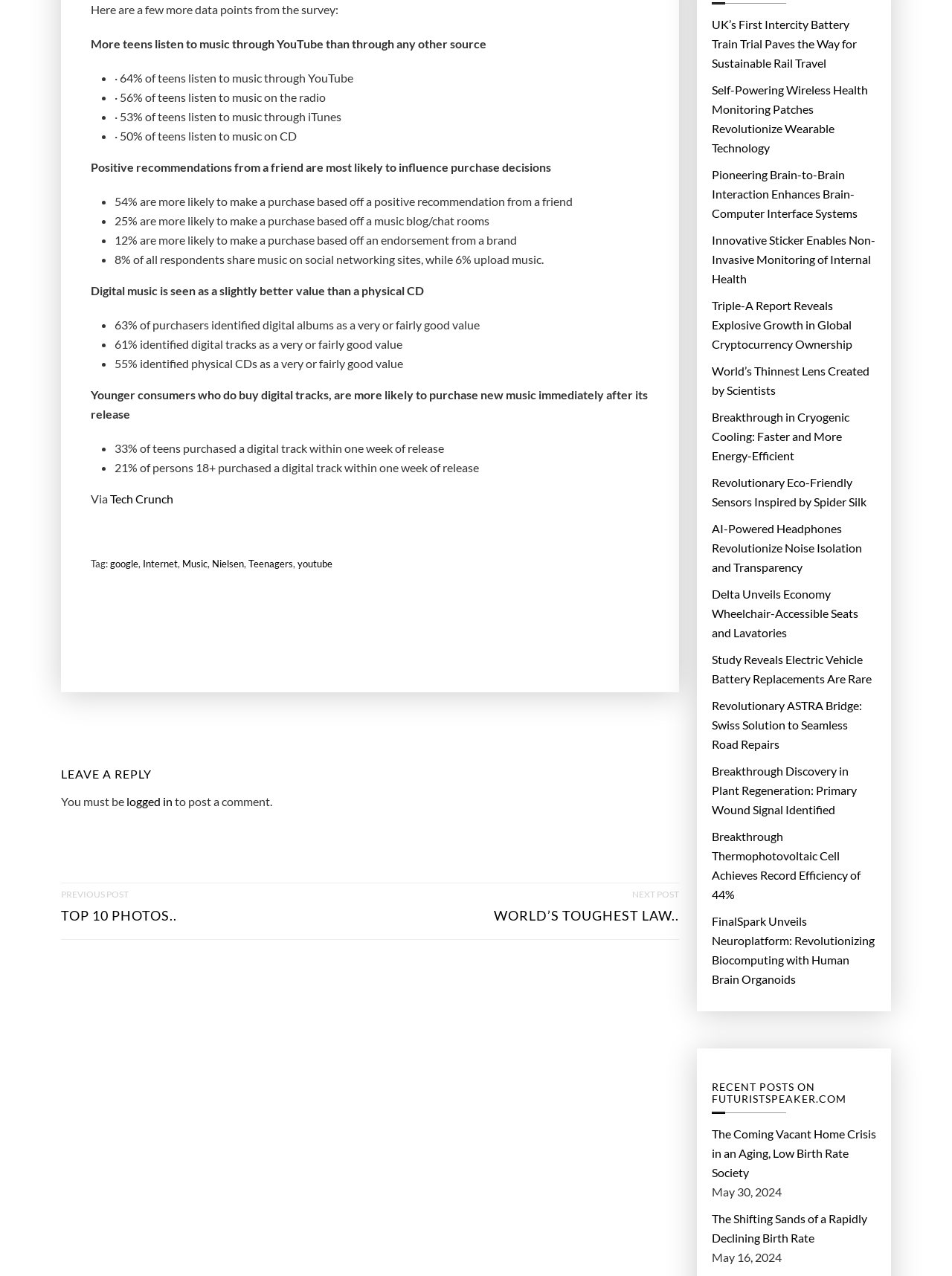What percentage of respondents share music on social networking sites?
Refer to the image and provide a one-word or short phrase answer.

8%